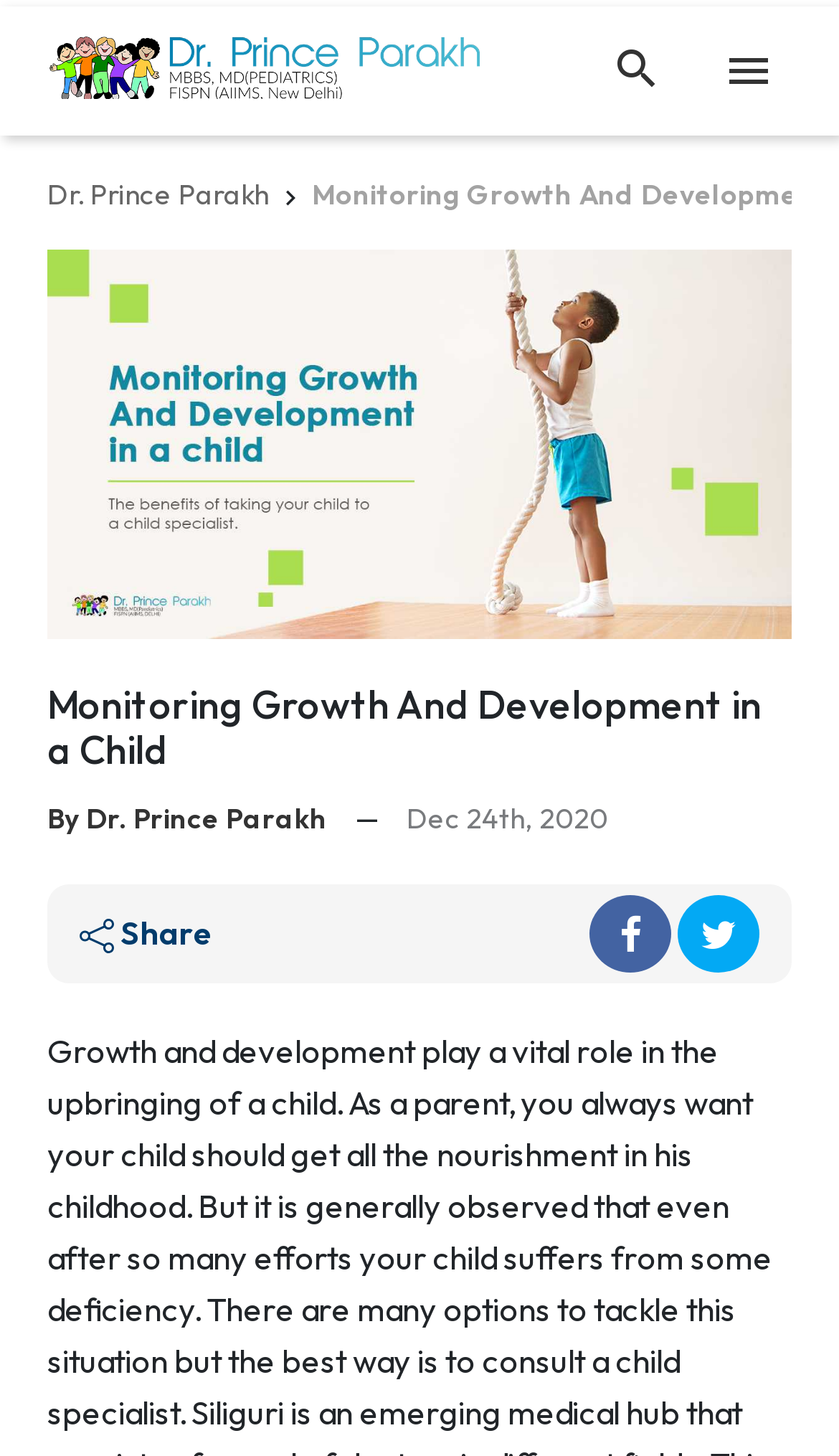When was the article published?
Based on the visual content, answer with a single word or a brief phrase.

Dec 24th, 2020